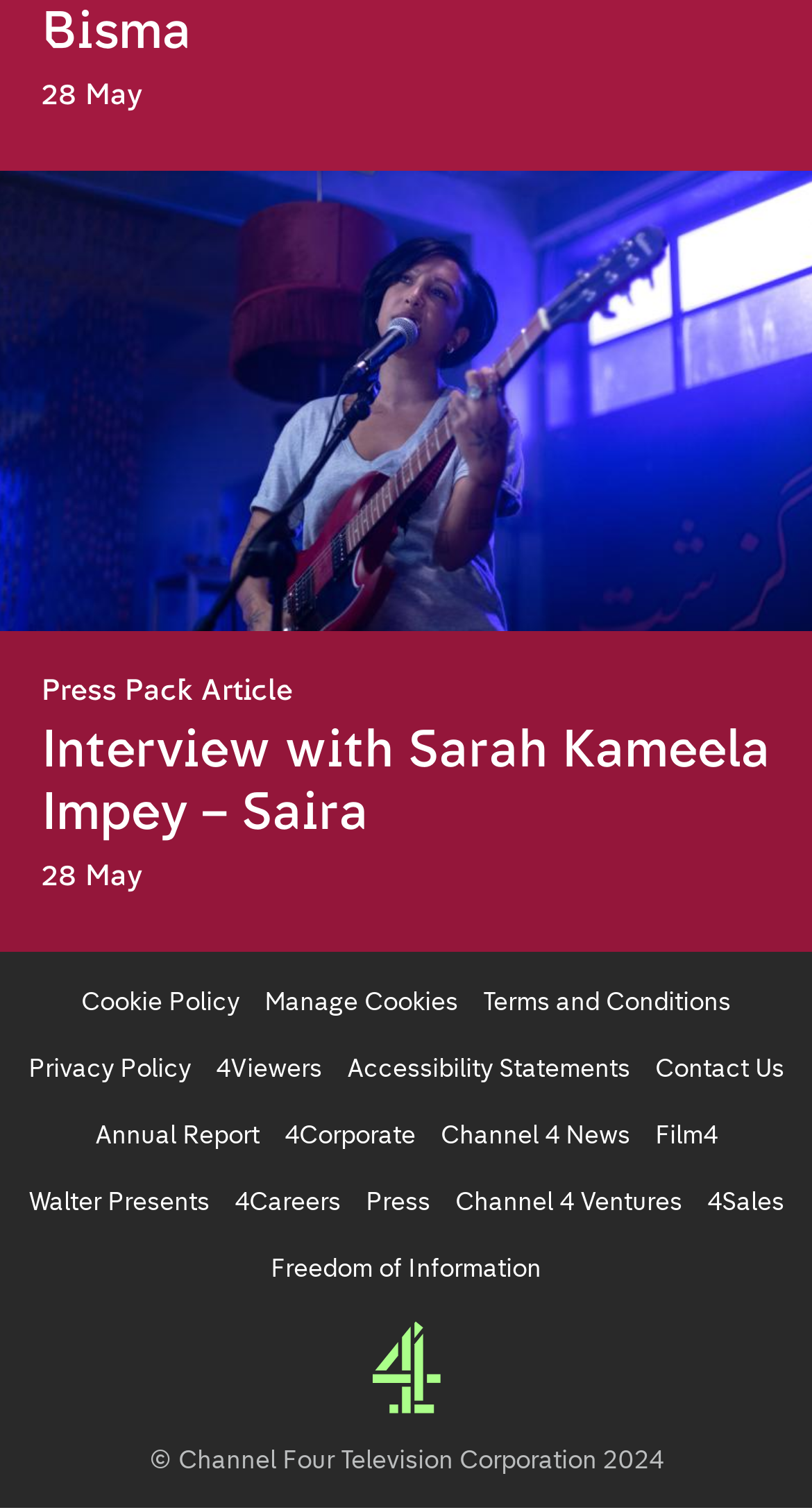Please provide the bounding box coordinates in the format (top-left x, top-left y, bottom-right x, bottom-right y). Remember, all values are floating point numbers between 0 and 1. What is the bounding box coordinate of the region described as: Accessibility Statements

[0.427, 0.697, 0.776, 0.718]